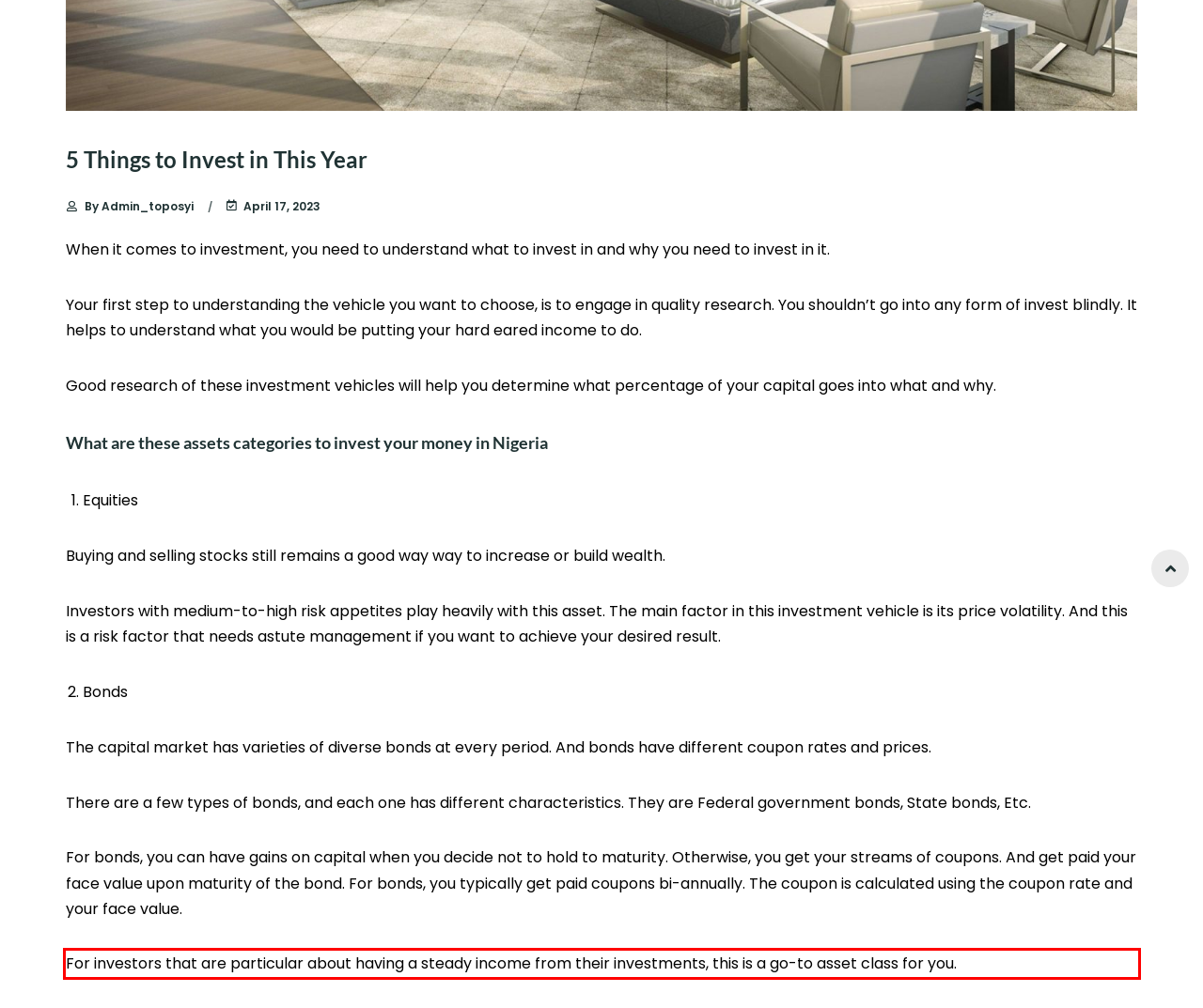From the provided screenshot, extract the text content that is enclosed within the red bounding box.

For investors that are particular about having a steady income from their investments, this is a go-to asset class for you.